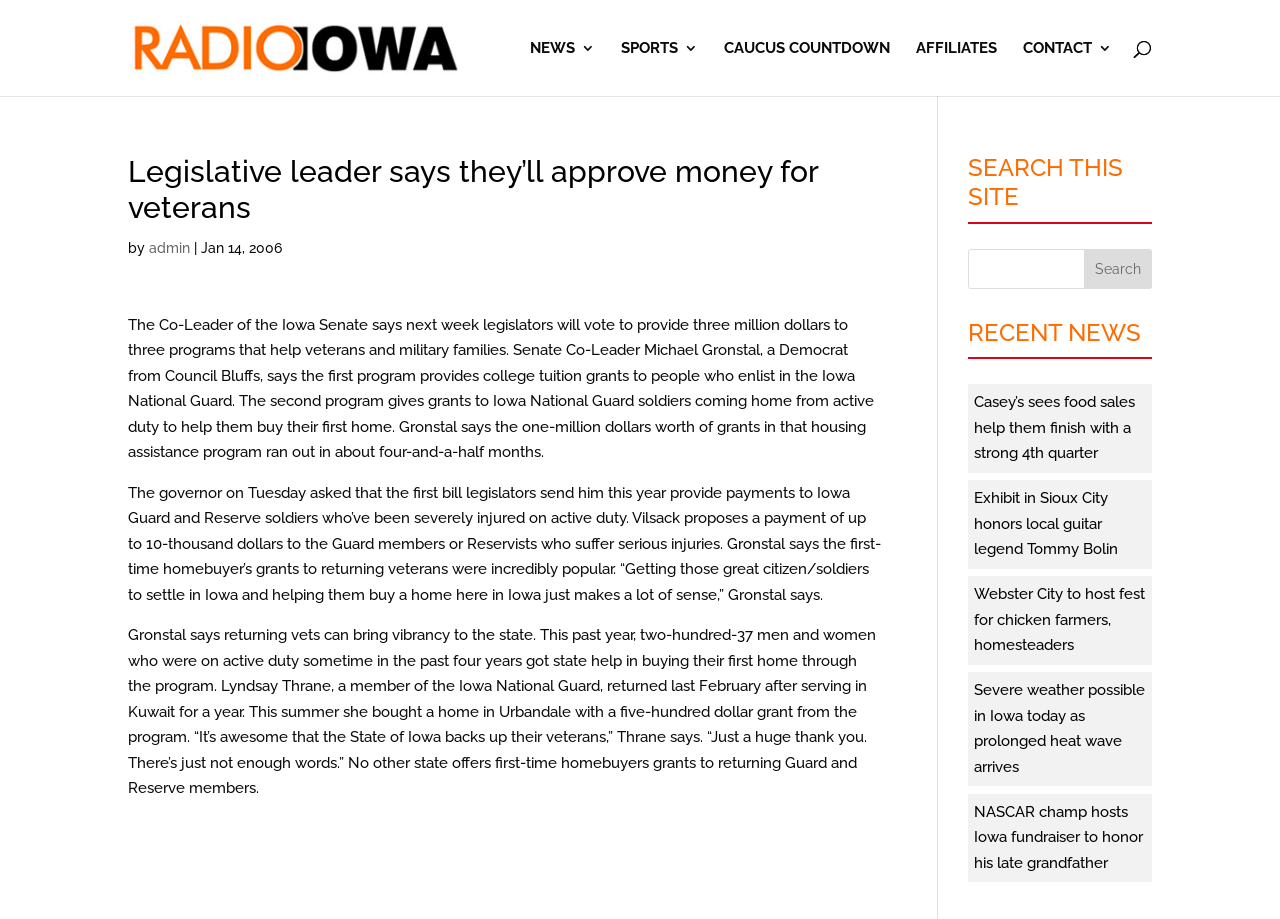Please specify the bounding box coordinates of the area that should be clicked to accomplish the following instruction: "Read article about veterans". The coordinates should consist of four float numbers between 0 and 1, i.e., [left, top, right, bottom].

[0.1, 0.343, 0.683, 0.502]